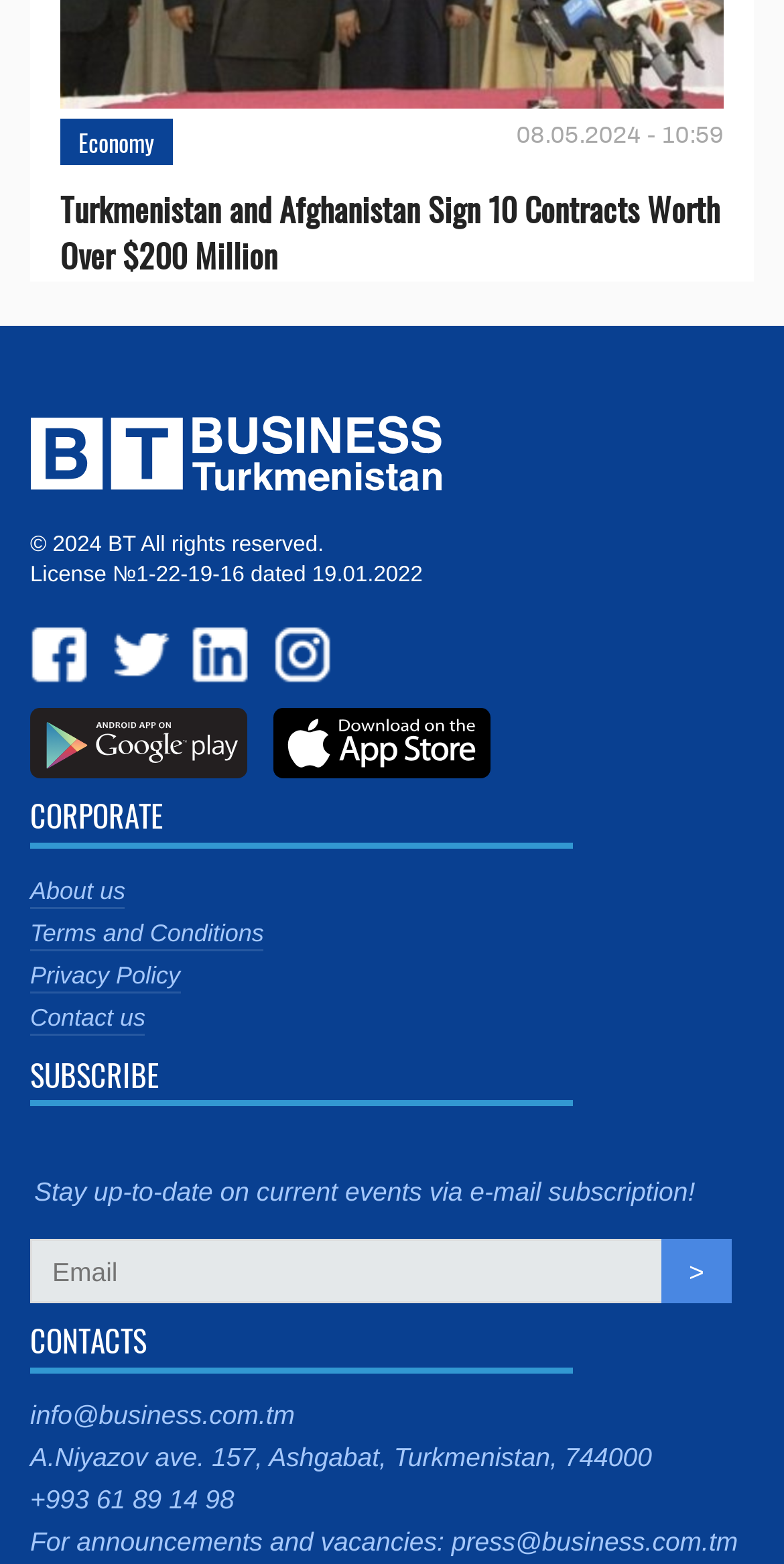Please study the image and answer the question comprehensively:
How many social media links are available?

The social media links can be found at the bottom of the webpage, and there are four links: facebook, twitter, linkedin, and instagram.